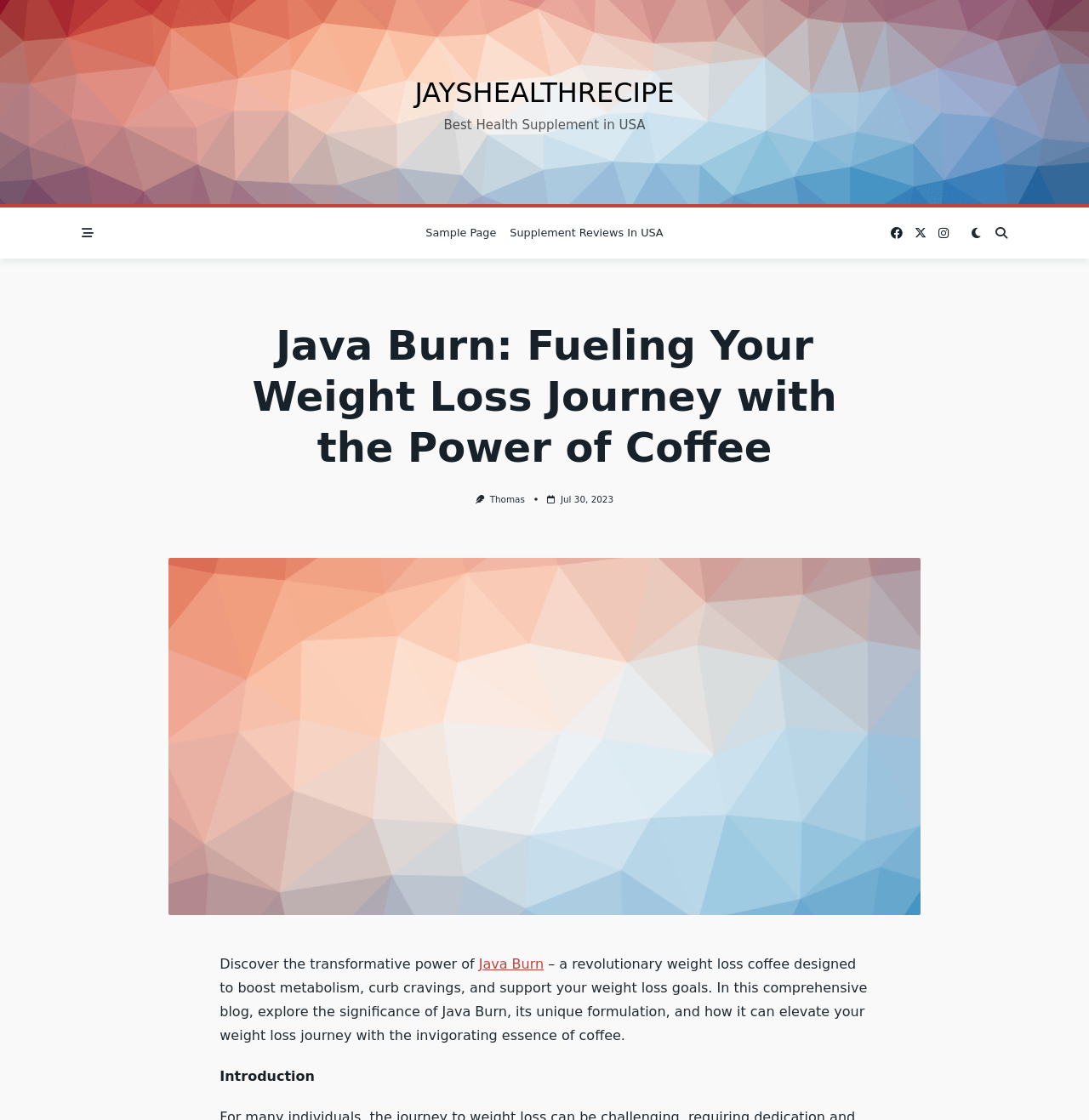Extract the bounding box coordinates for the UI element described as: "Sample Page".

[0.385, 0.197, 0.462, 0.219]